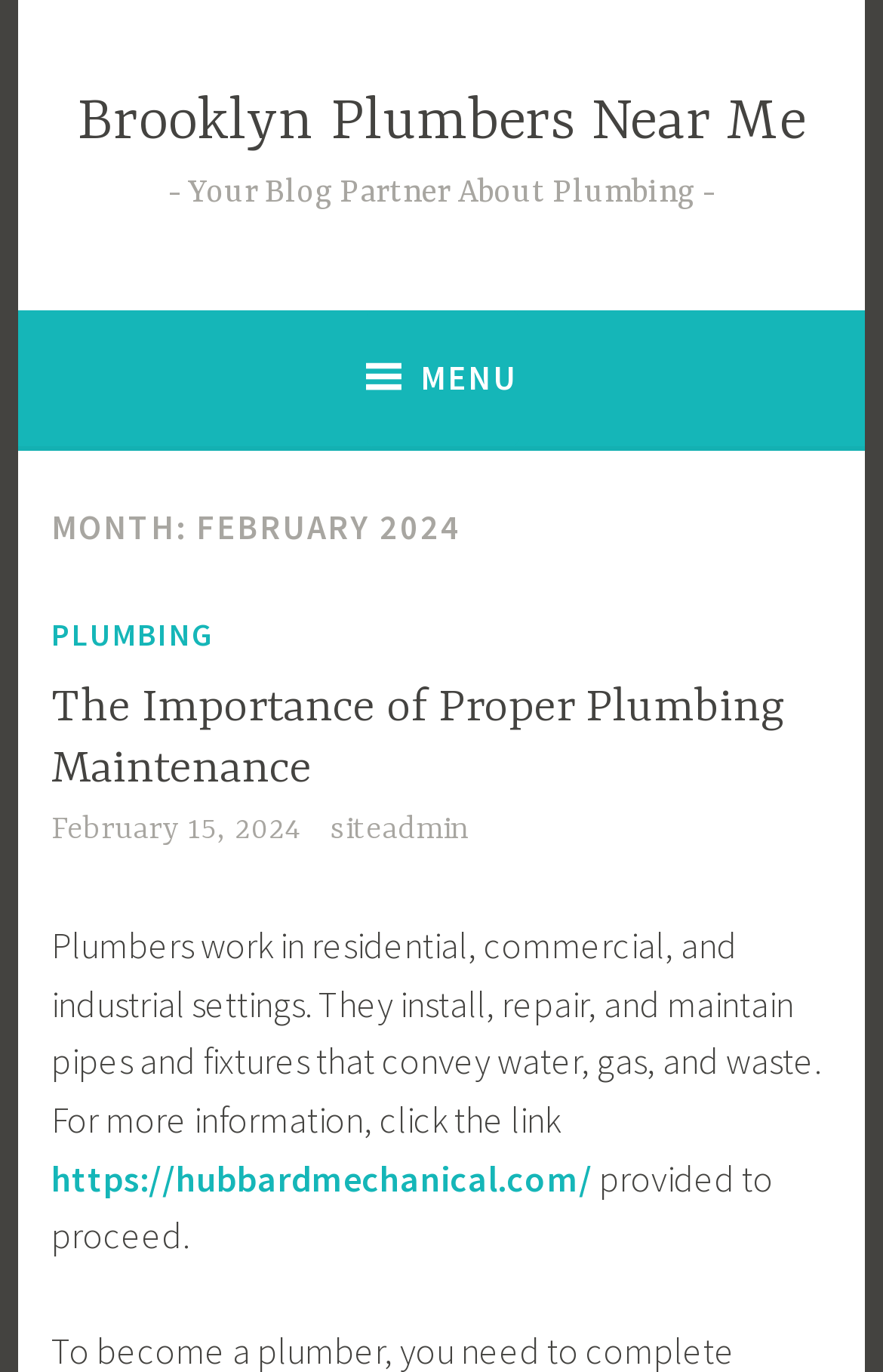What is the date of the latest article?
Could you give a comprehensive explanation in response to this question?

I found the date of the latest article by looking at the link 'February 15, 2024', which is likely to be the date of the latest article on the webpage.